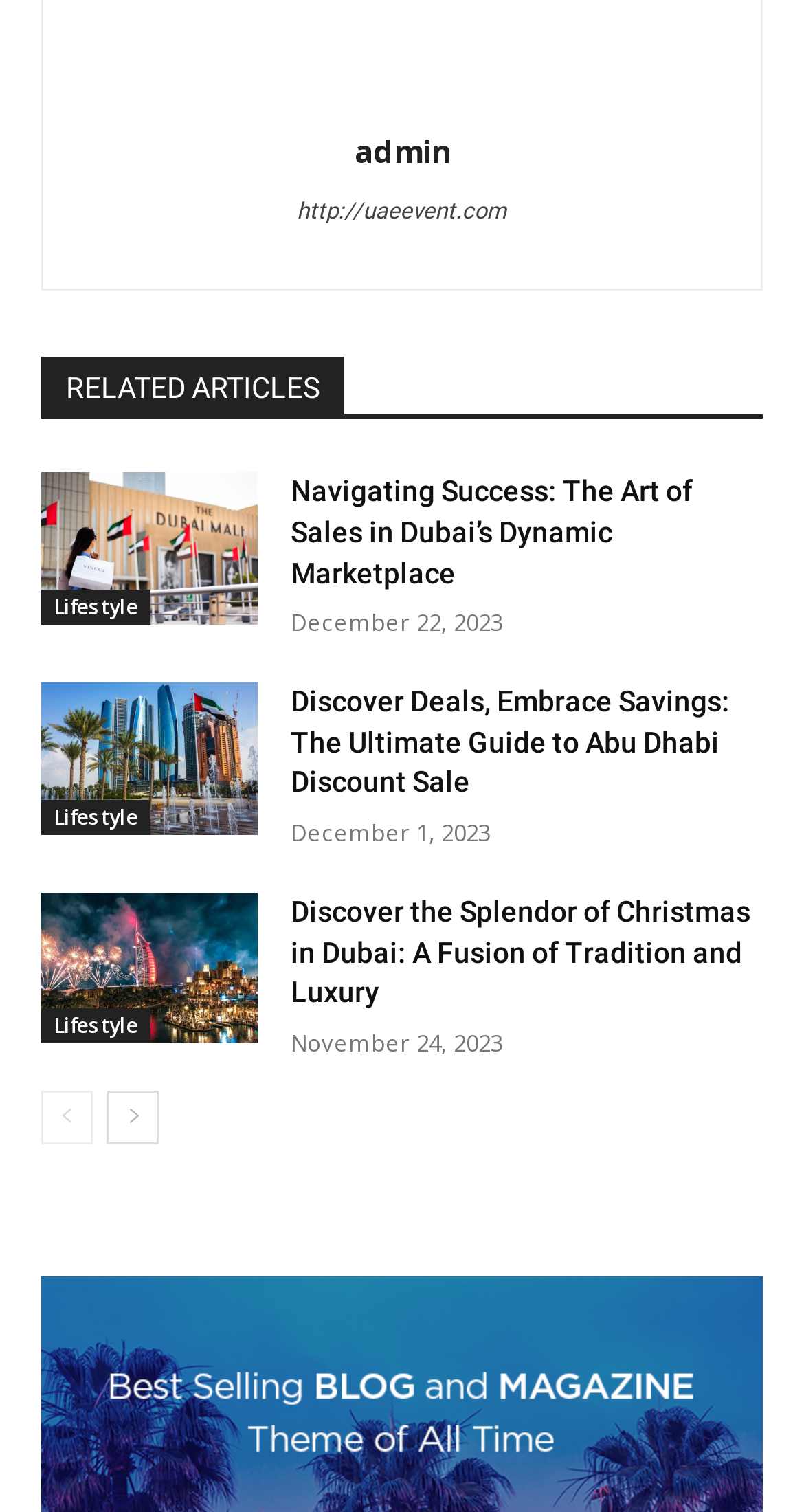Determine the bounding box coordinates for the area that should be clicked to carry out the following instruction: "read the article about sales in Dubai’s Dynamic Marketplace".

[0.362, 0.313, 0.949, 0.393]